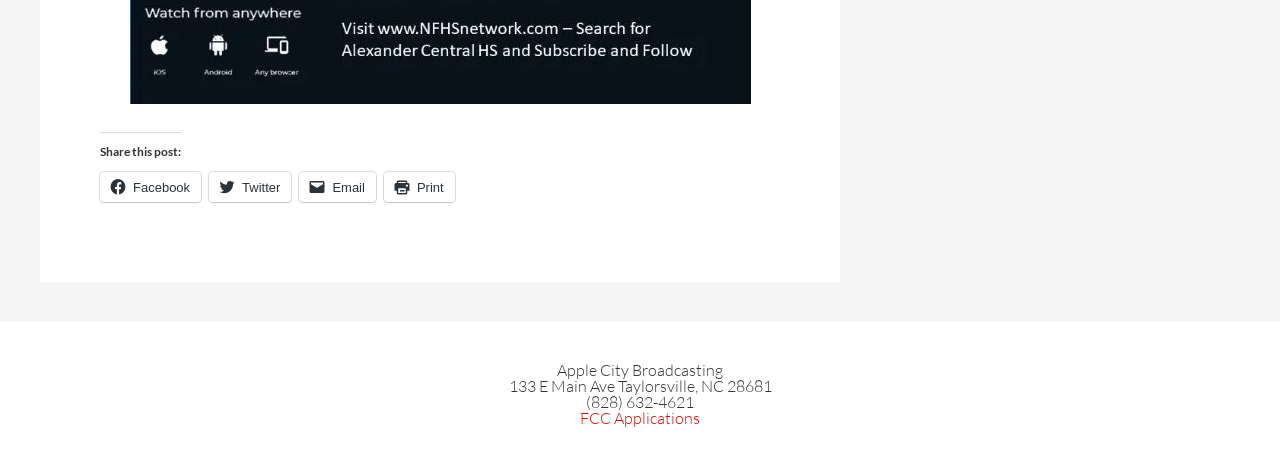Provide a thorough and detailed response to the question by examining the image: 
What is the name of the broadcasting company?

I found the name of the broadcasting company by looking at the static text element that says 'Apple City Broadcasting' located at the top of the webpage.